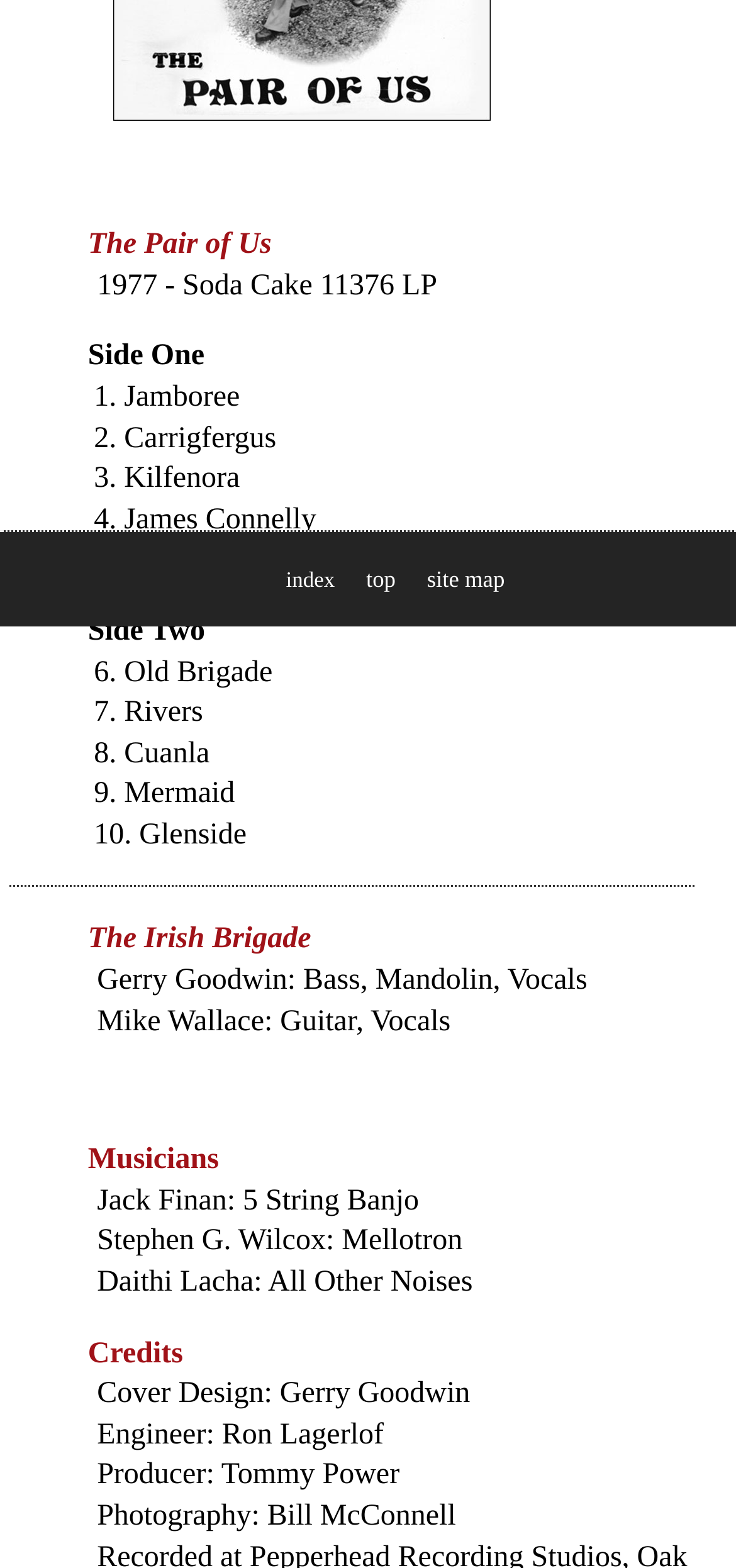Identify the bounding box for the element characterized by the following description: "index".

[0.388, 0.363, 0.455, 0.378]